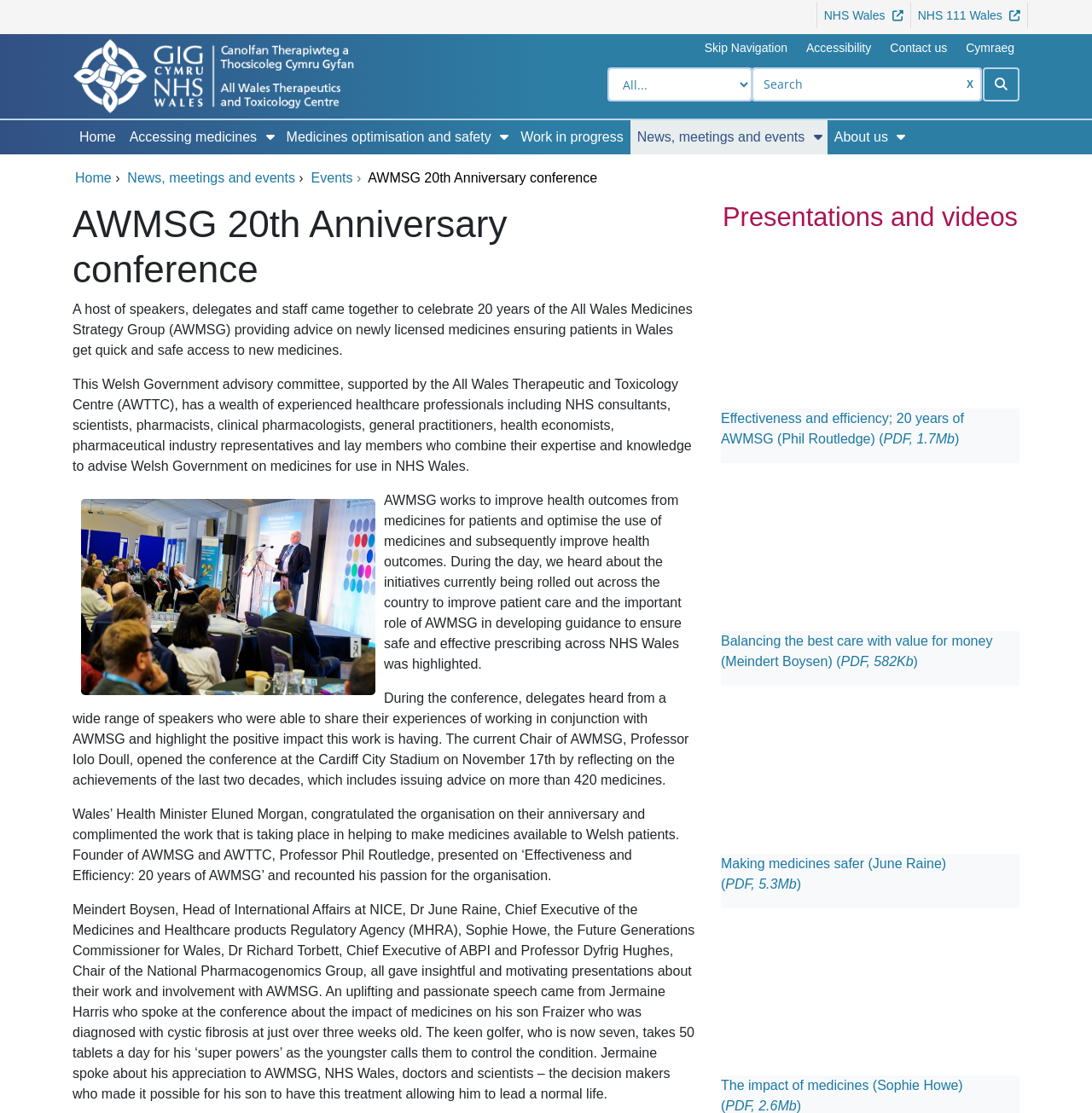Please identify the bounding box coordinates of the area that needs to be clicked to fulfill the following instruction: "Open the 'Effectiveness and efficiency; 20 years of AWMSG' presentation."

[0.66, 0.369, 0.883, 0.401]